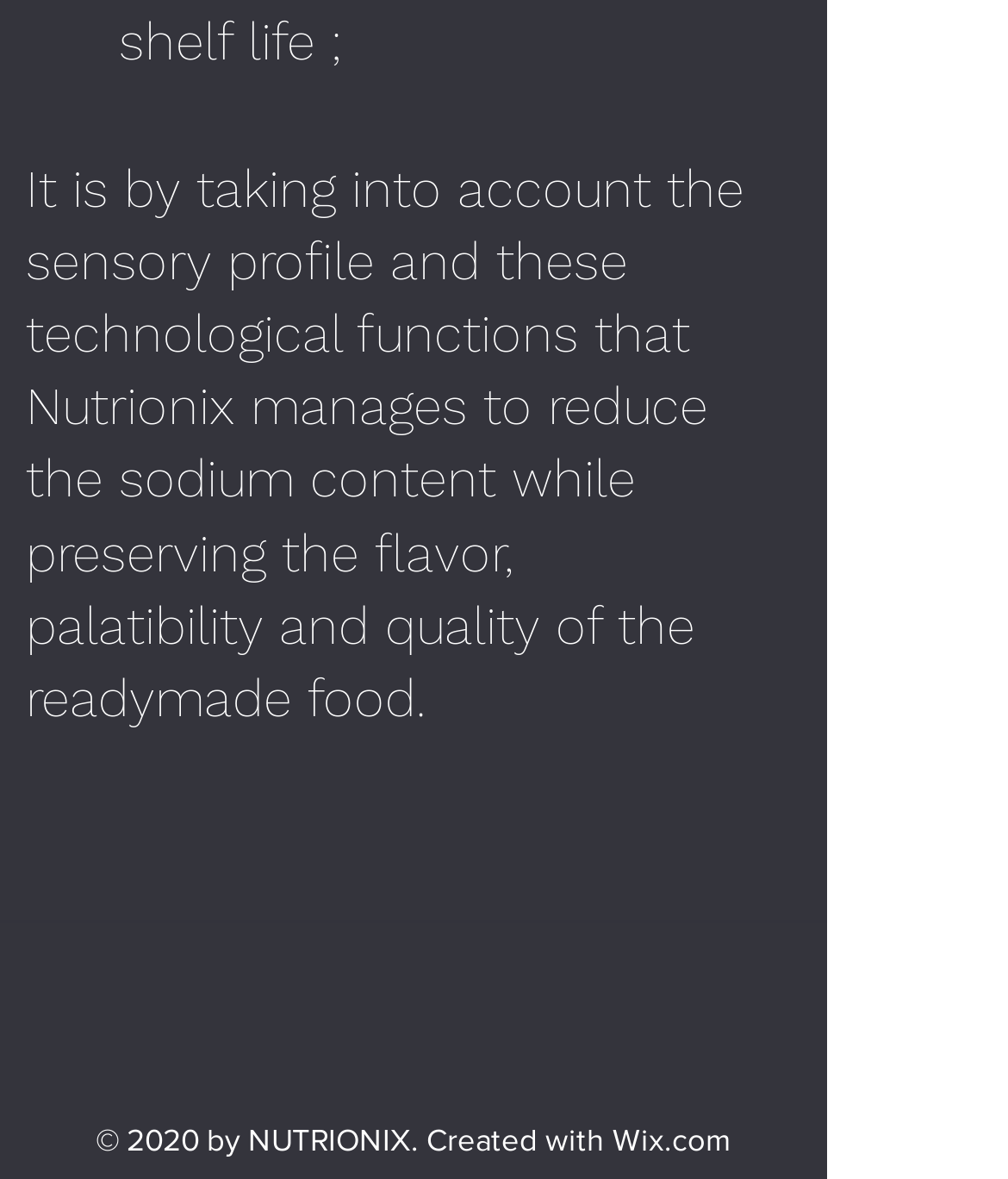What is the company name mentioned in the footer?
Based on the screenshot, provide a one-word or short-phrase response.

NUTRIONIX